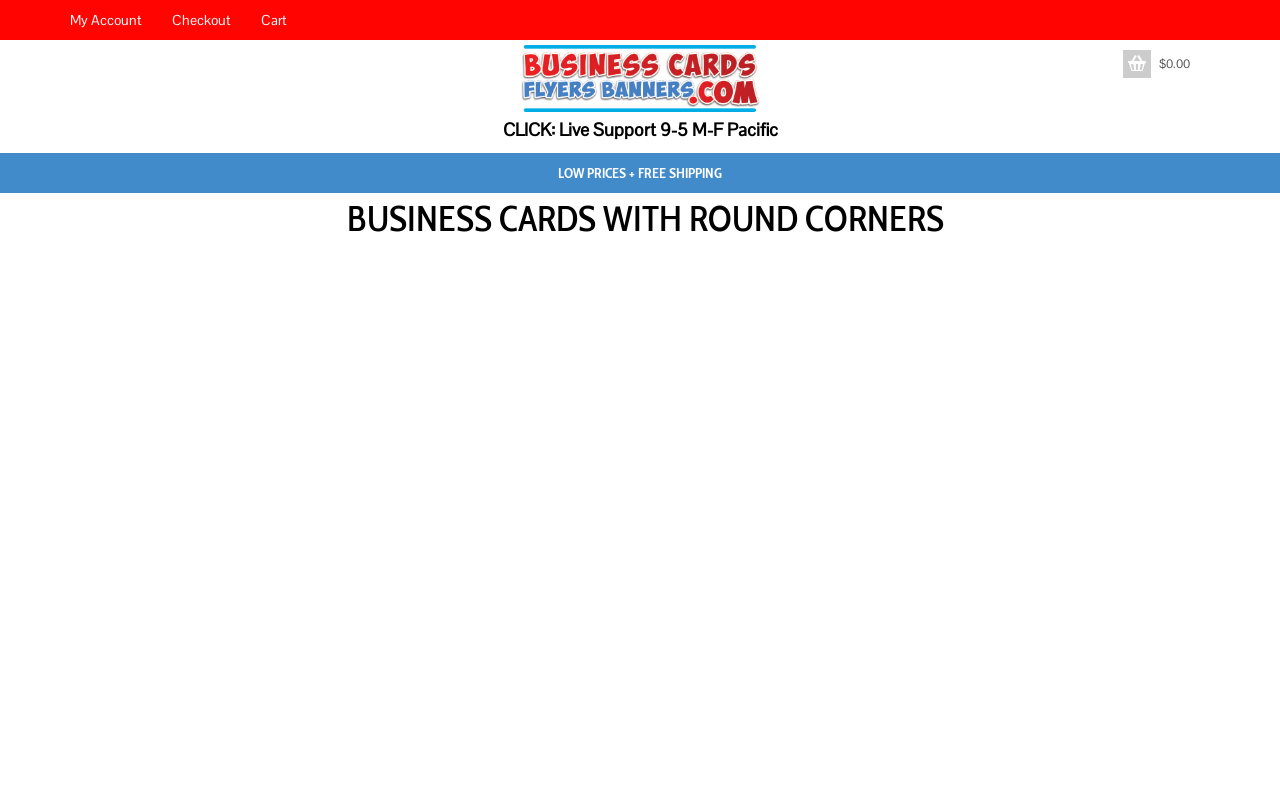From the webpage screenshot, predict the bounding box coordinates (top-left x, top-left y, bottom-right x, bottom-right y) for the UI element described here: Low Prices + Free Shipping

[0.424, 0.191, 0.576, 0.241]